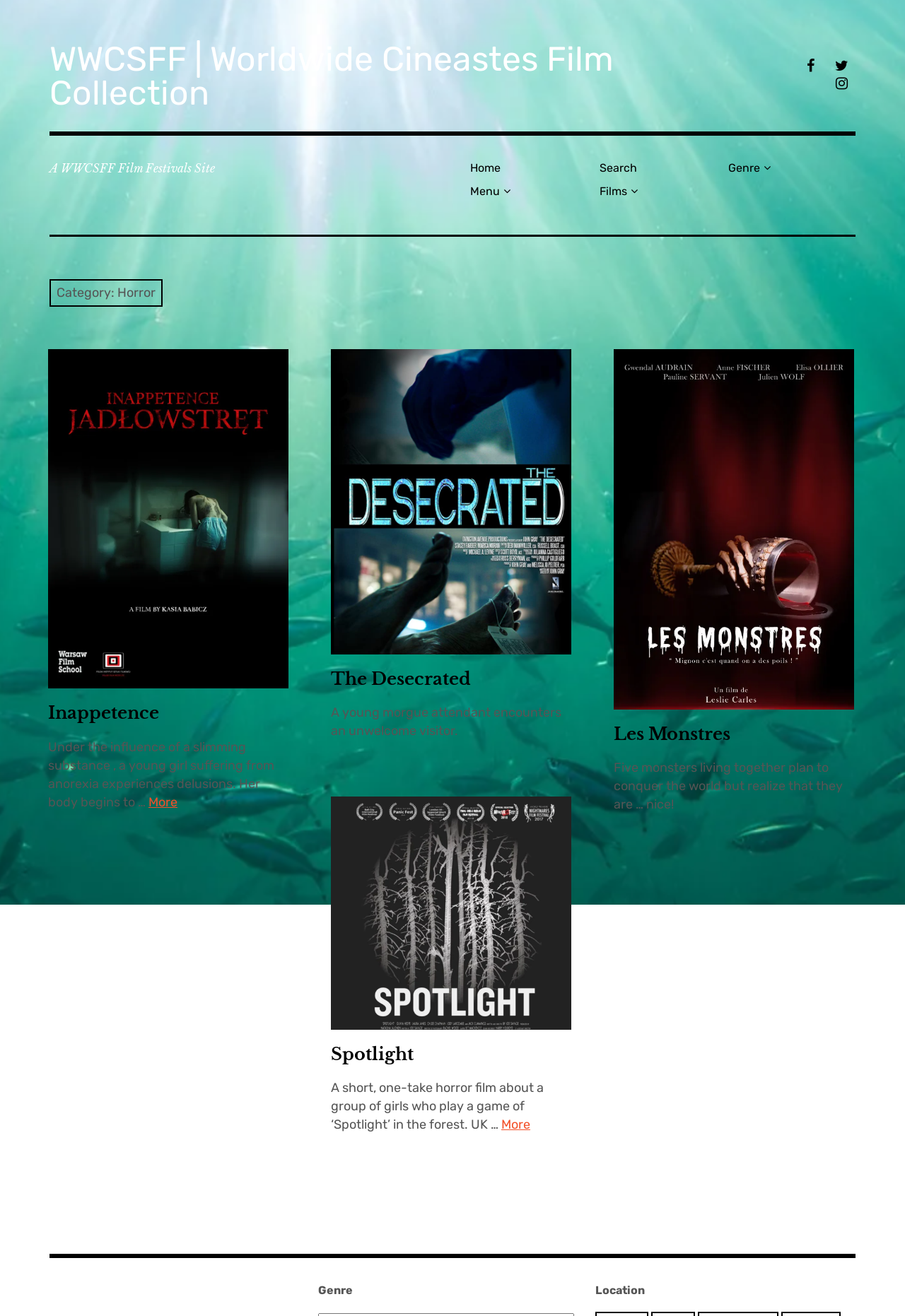What is the genre of the films on this page?
Look at the screenshot and respond with one word or a short phrase.

Horror